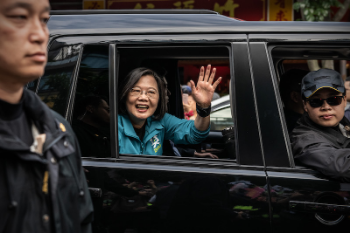Give a concise answer of one word or phrase to the question: 
How many security personnel are flanking the President?

two